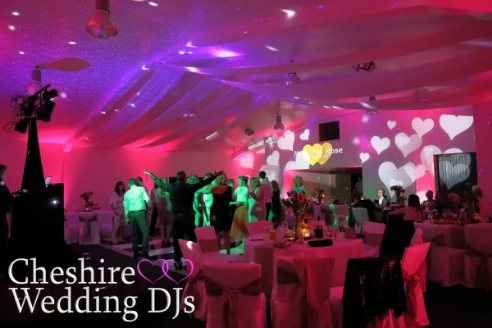Answer the question with a single word or phrase: 
What is the name of the DJ service provider?

Cheshire Wedding DJs